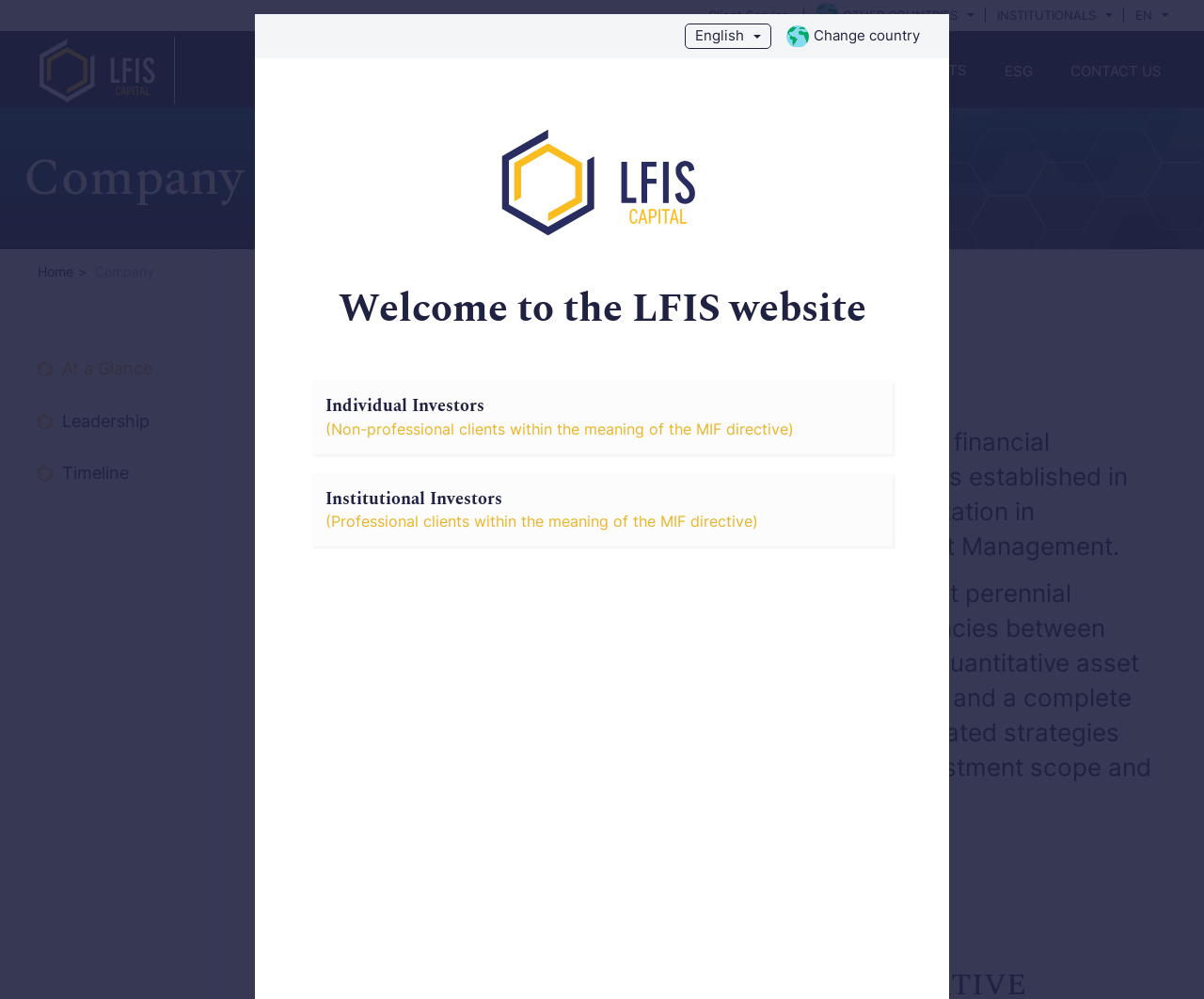Answer this question using a single word or a brief phrase:
How many buttons are in the language selection section?

2